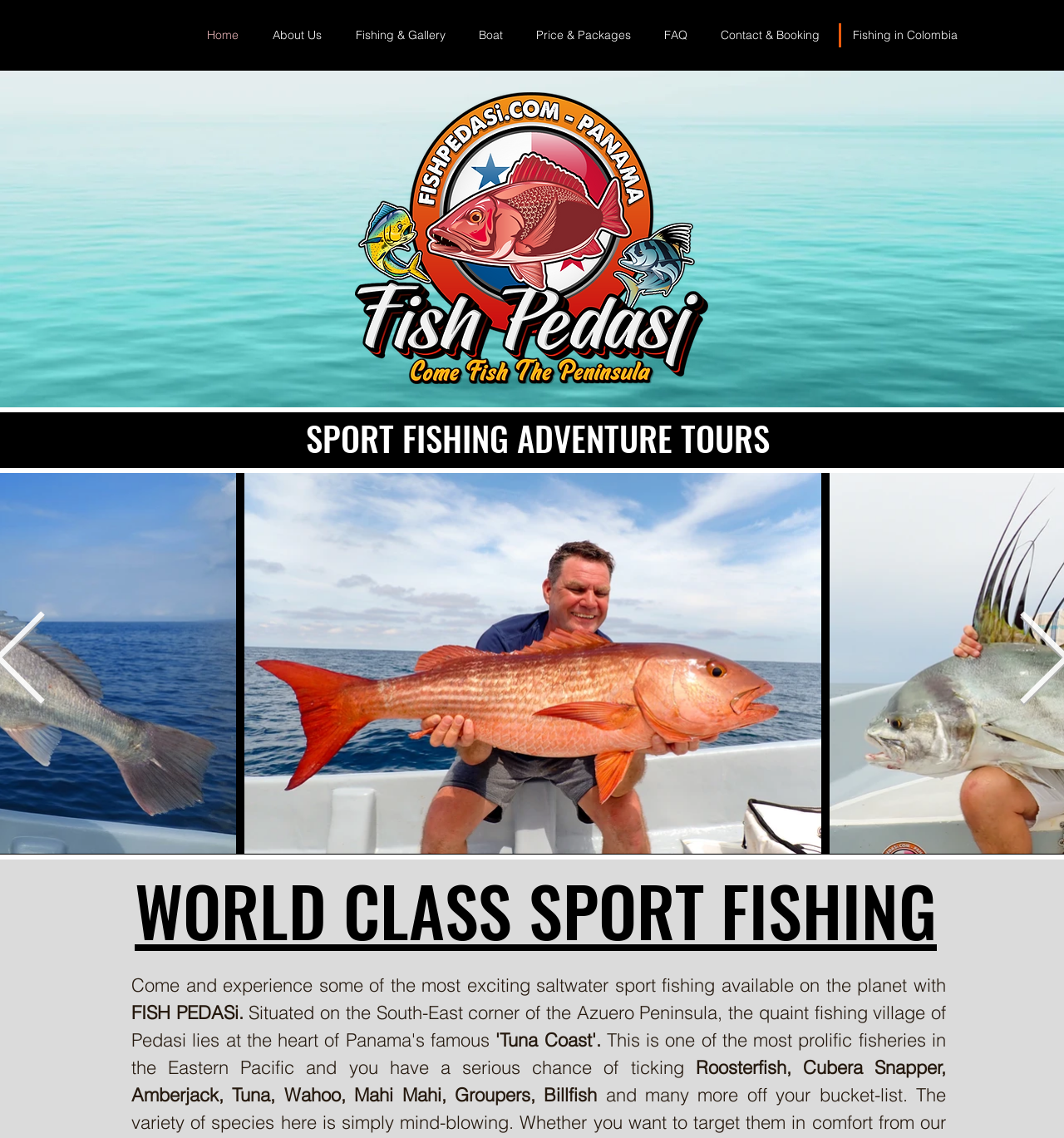What is the name of the boat?
Provide an in-depth and detailed answer to the question.

Although the webpage has a link to 'Boat' in the navigation section, it does not explicitly mention the name of the boat.